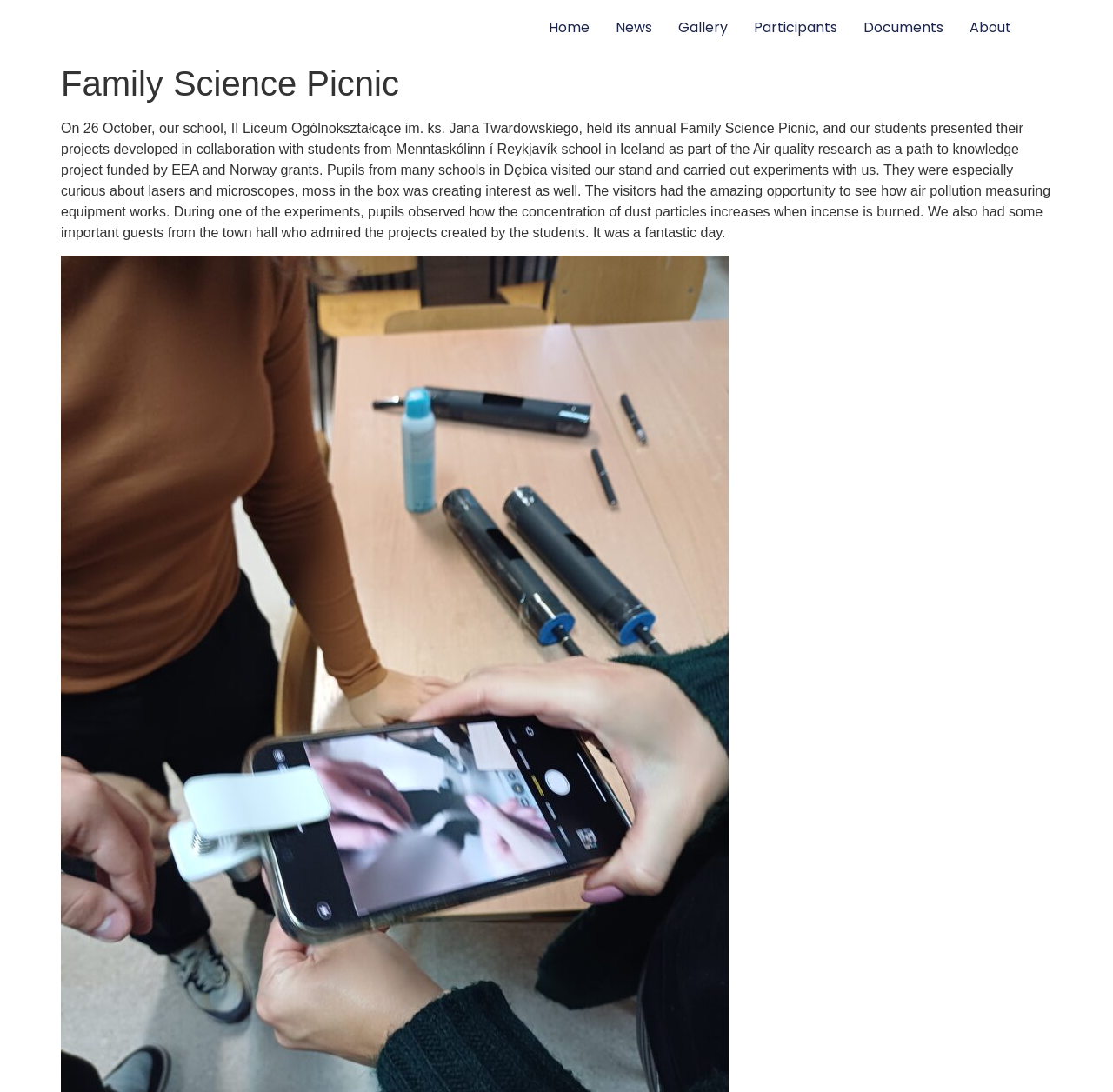Create a detailed summary of the webpage's content and design.

The webpage is about the Family Science Picnic event held at II Liceum Ogólnokształcące im. ks. Jana Twardowskiego school. At the top of the page, there is a navigation menu with six links: Home, News, Gallery, Participants, Documents, and About, aligned horizontally and evenly spaced.

Below the navigation menu, there is a large header section that spans almost the entire width of the page, containing the title "Family Science Picnic". 

Underneath the header, there is a long paragraph of text that describes the event in detail. The text explains that the school held its annual Family Science Picnic, where students presented their projects developed in collaboration with students from another school in Iceland. The event was attended by pupils from many schools in Dębica, who participated in experiments with lasers, microscopes, and air pollution measuring equipment. The text also mentions the presence of important guests from the town hall who admired the students' projects.